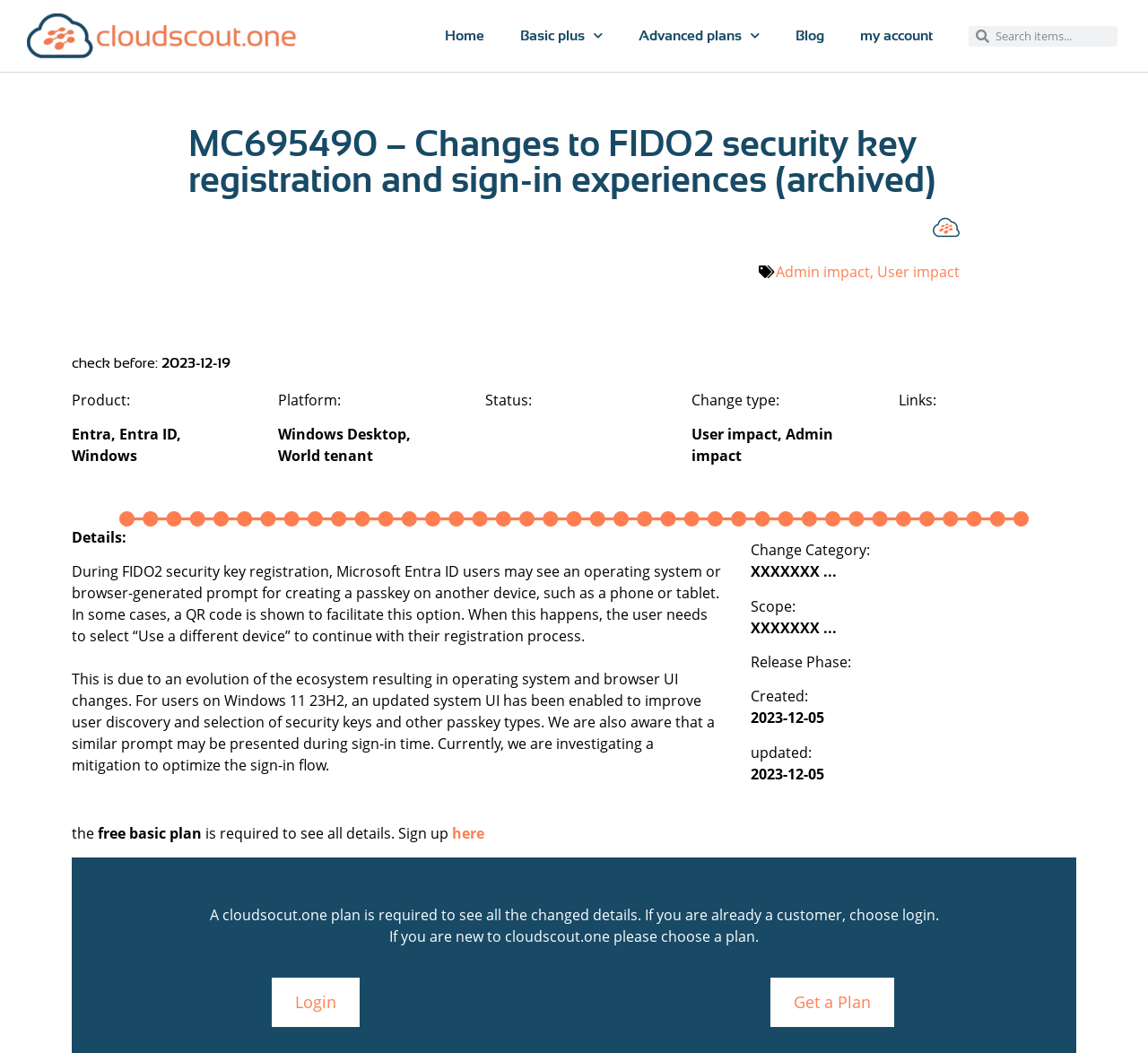What is the product mentioned in the webpage?
Using the image, provide a concise answer in one word or a short phrase.

Entra, Entra ID, Windows